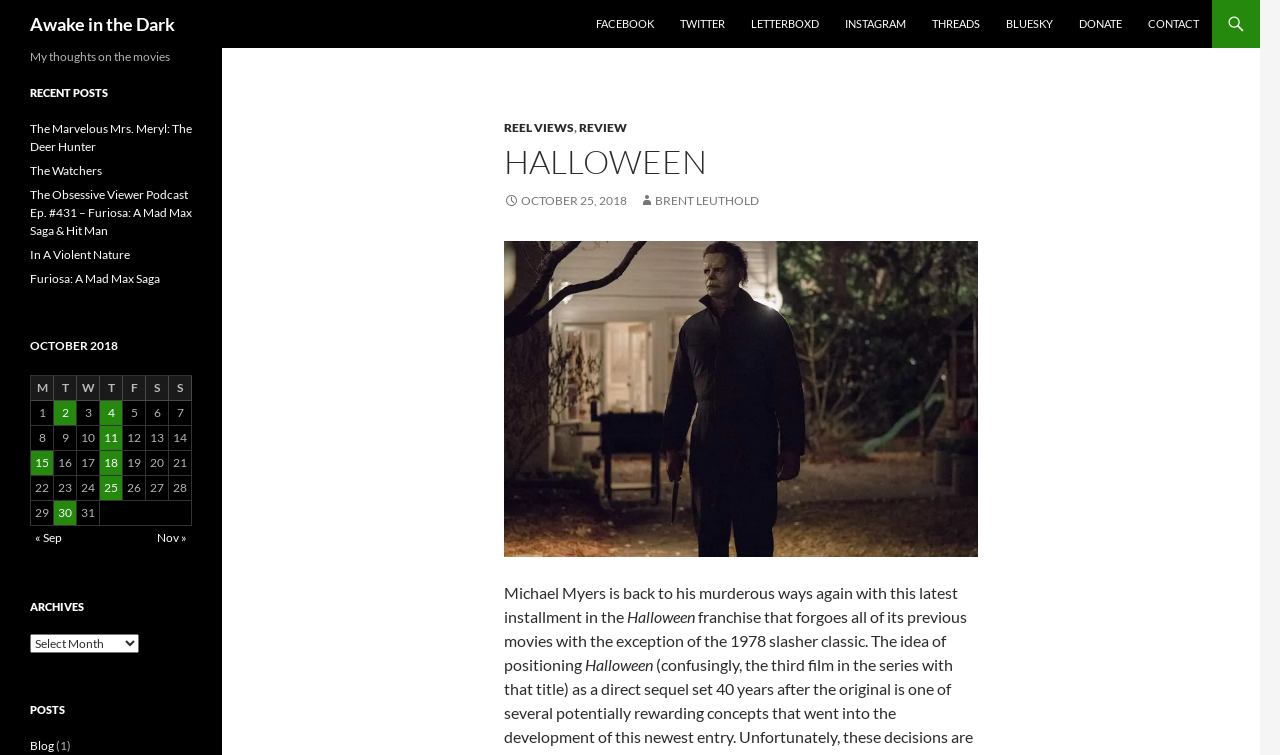Kindly determine the bounding box coordinates for the area that needs to be clicked to execute this instruction: "View recent posts".

[0.023, 0.111, 0.15, 0.135]